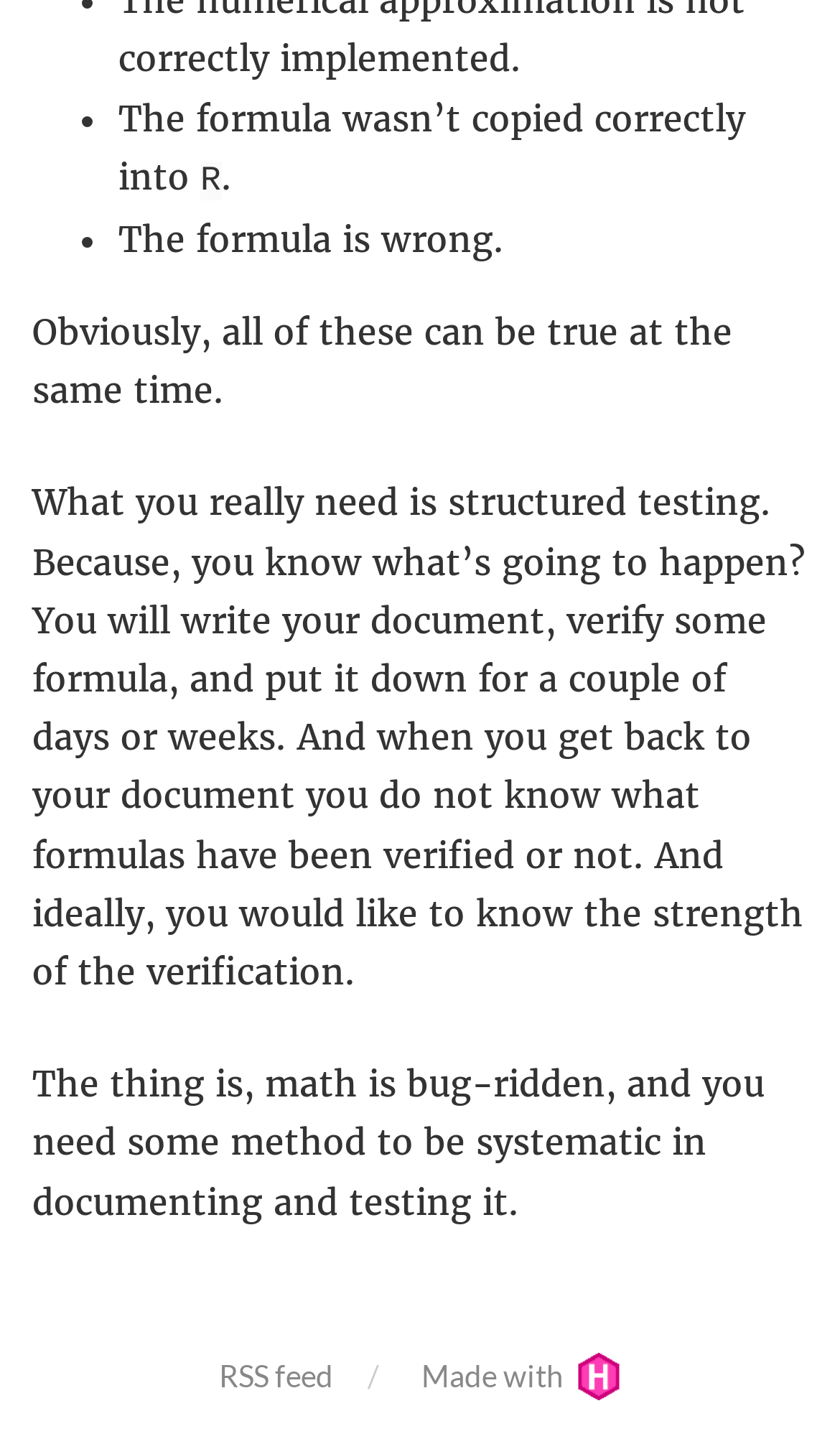What is the purpose of the list markers?
Answer the question with a single word or phrase by looking at the picture.

To indicate separate points